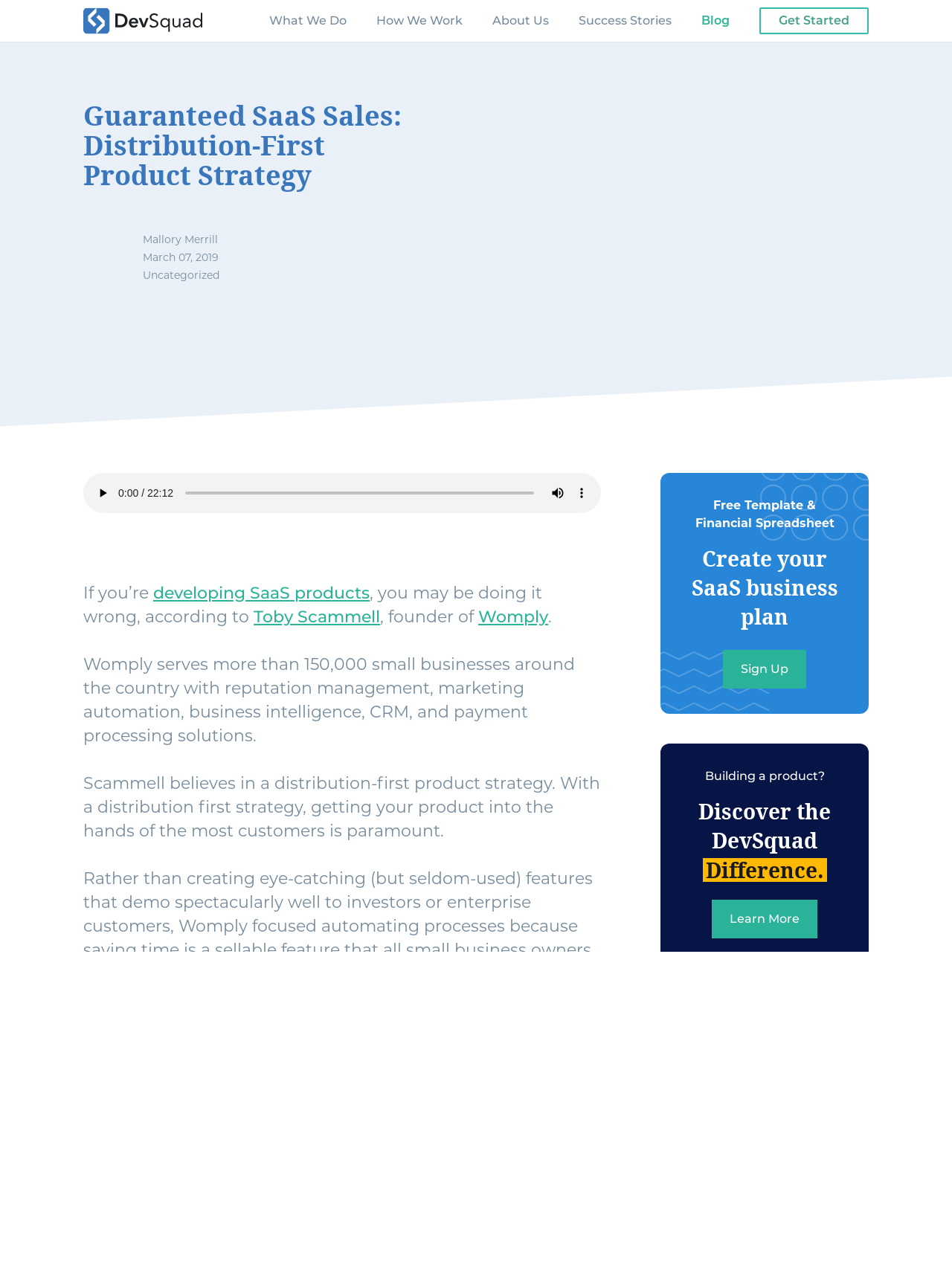Please identify the bounding box coordinates of the area that needs to be clicked to fulfill the following instruction: "Click the 'What We Do' button."

[0.283, 0.009, 0.364, 0.023]